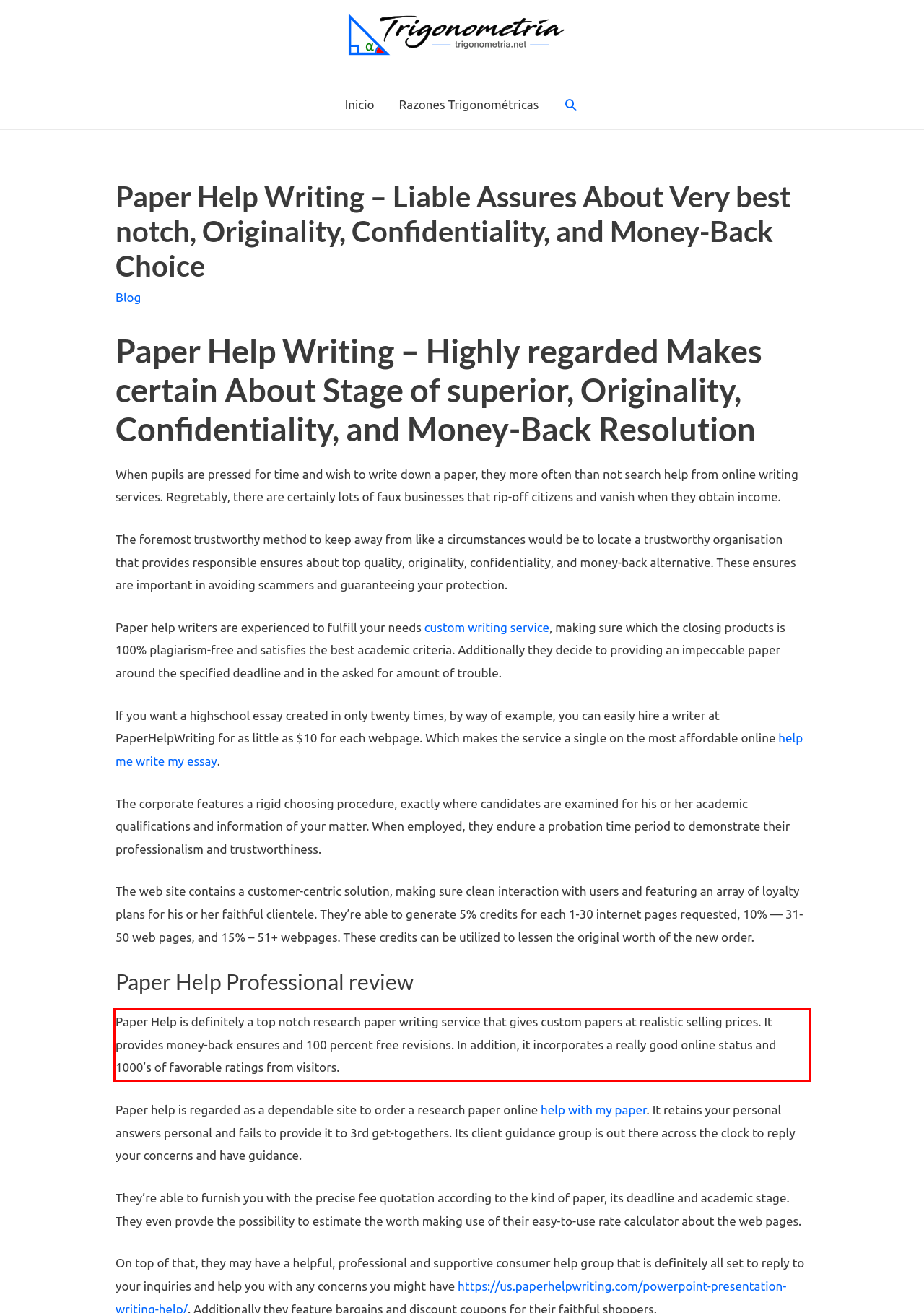Using the provided screenshot of a webpage, recognize and generate the text found within the red rectangle bounding box.

Paper Help is definitely a top notch research paper writing service that gives custom papers at realistic selling prices. It provides money-back ensures and 100 percent free revisions. In addition, it incorporates a really good online status and 1000’s of favorable ratings from visitors.